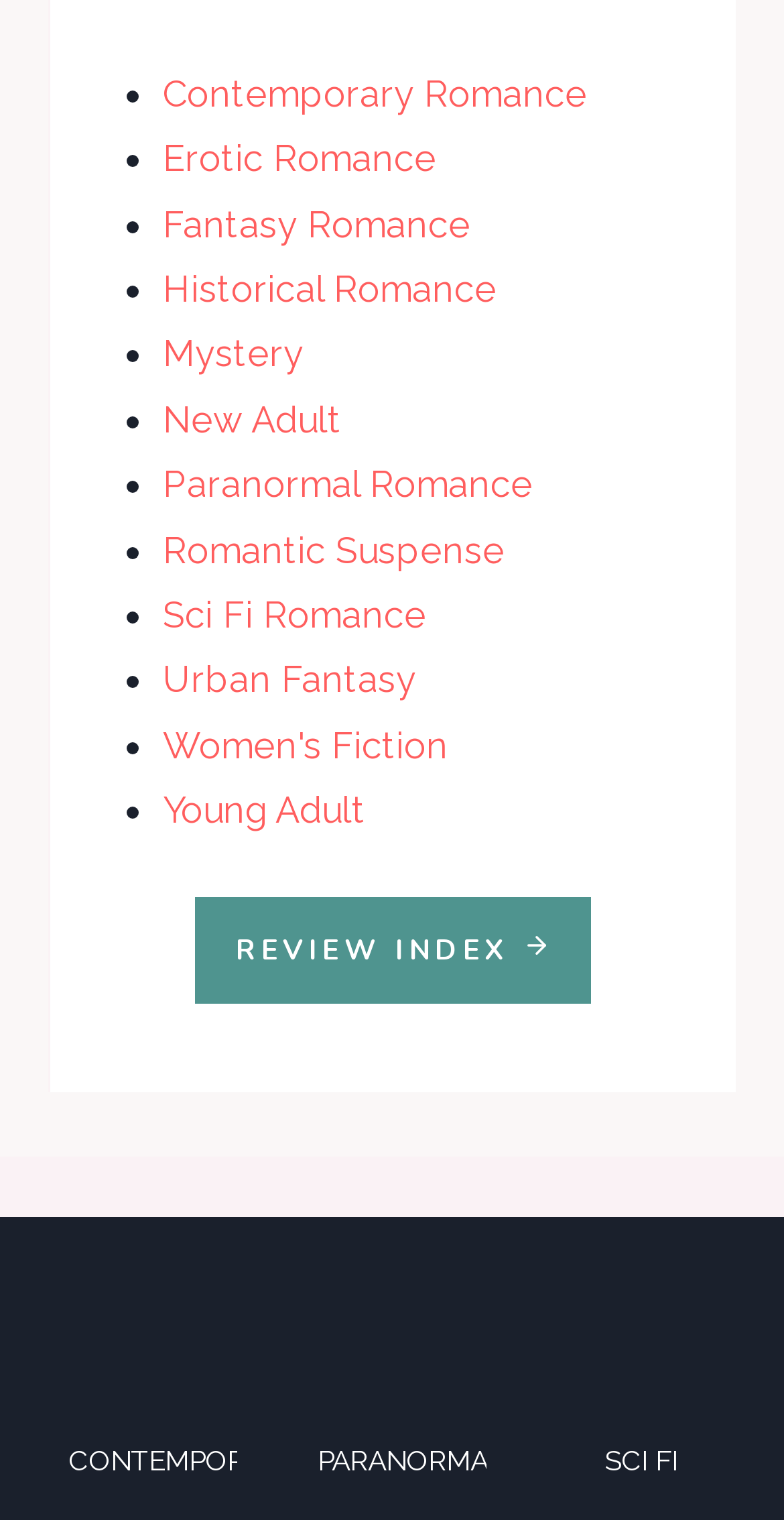Please determine the bounding box coordinates of the element's region to click in order to carry out the following instruction: "Click on the Davidoff link". The coordinates should be four float numbers between 0 and 1, i.e., [left, top, right, bottom].

None